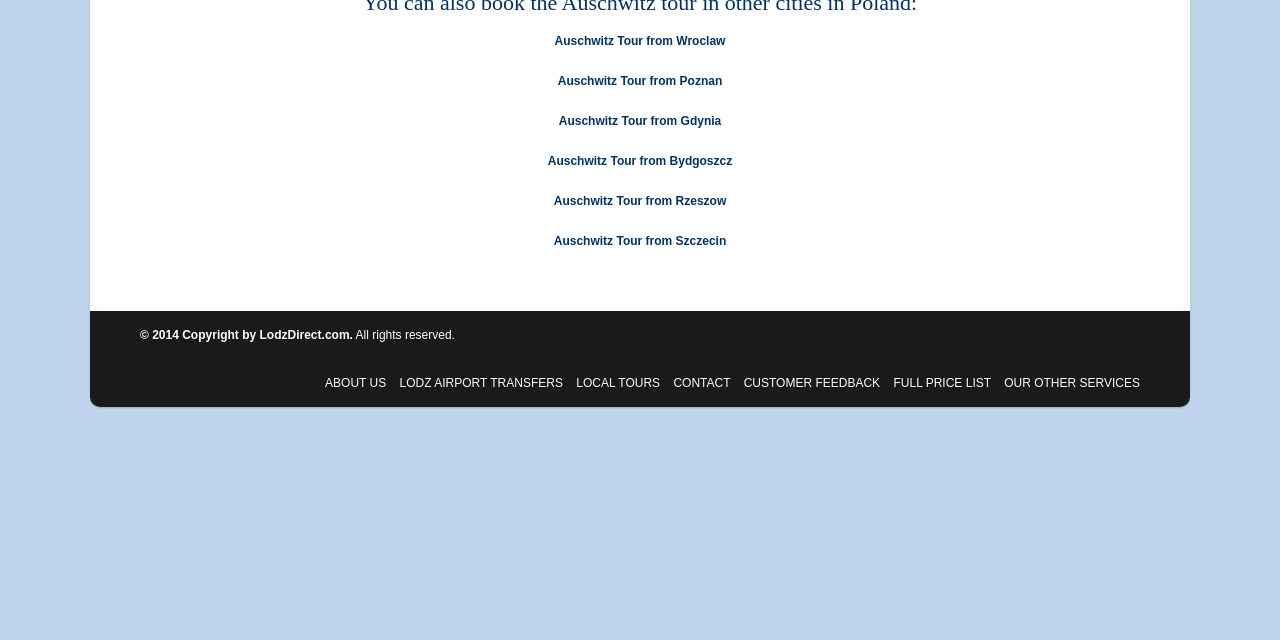Given the description of a UI element: "OUR OTHER SERVICES", identify the bounding box coordinates of the matching element in the webpage screenshot.

[0.785, 0.588, 0.891, 0.609]